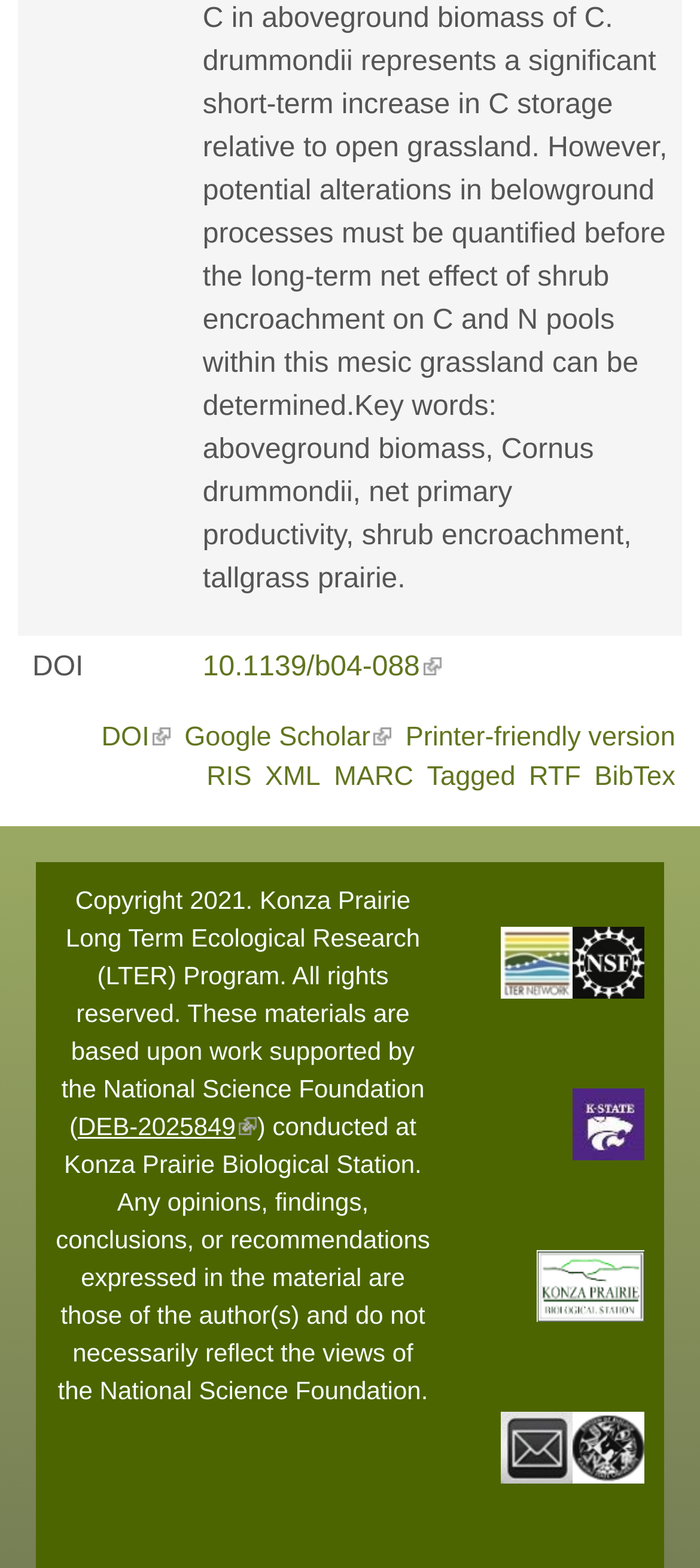Respond with a single word or phrase to the following question: What is the name of the program that supported the work?

National Science Foundation